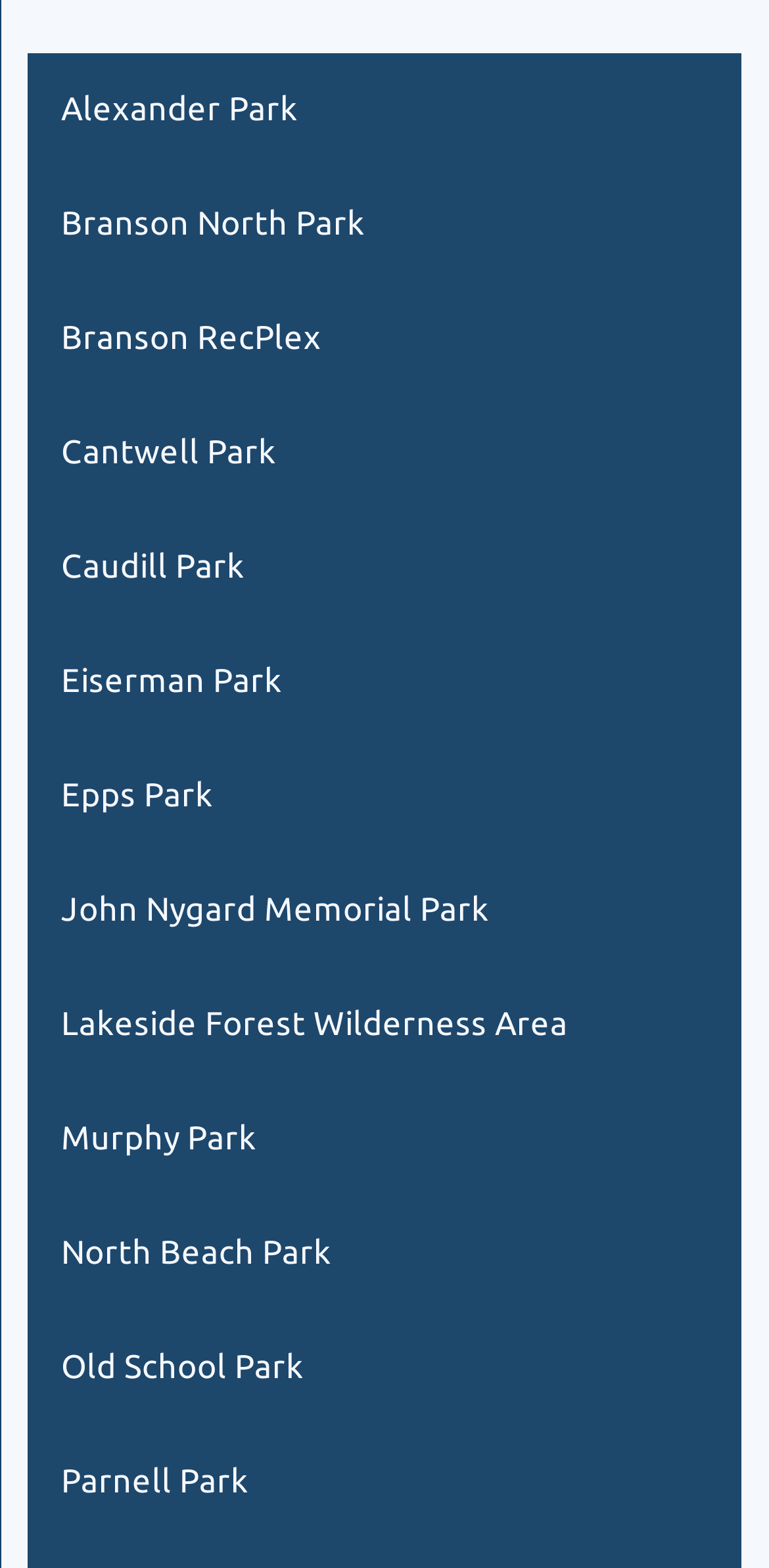Please determine the bounding box coordinates of the element's region to click in order to carry out the following instruction: "select Alexander Park". The coordinates should be four float numbers between 0 and 1, i.e., [left, top, right, bottom].

[0.037, 0.034, 0.963, 0.107]